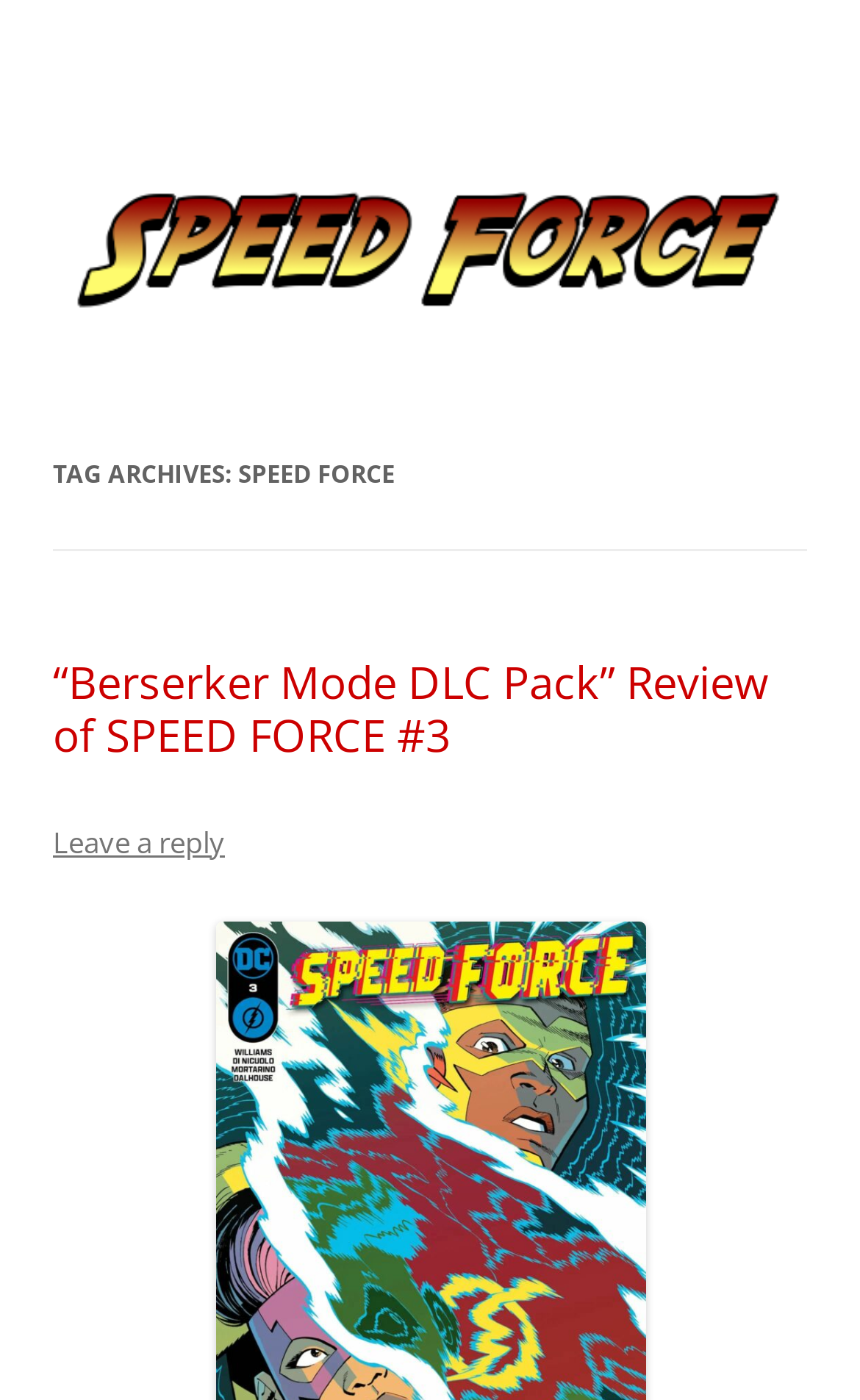Provide a comprehensive description of the webpage.

The webpage is titled "Speed Force Archives - Speed Force" and appears to be a blog or article archive focused on the topic of Speed Force. At the top of the page, there is a prominent heading that reads "Speed Force" with a link to the same title. Below this, there is a secondary heading that reads "Tracking the Flash – the Fastest Man Alive".

To the right of the top heading, there is a link to "Skip to content", which suggests that the page may have a significant amount of content below the fold. Below the secondary heading, there is a large link to "Speed Force" that spans almost the entire width of the page, accompanied by an image with the same title.

The main content of the page appears to be a list of article headings, with the first one being "“Berserker Mode DLC Pack” Review of SPEED FORCE #3". This heading is part of a larger section with a heading that reads "TAG ARCHIVES: SPEED FORCE". The article heading is a link, and below it, there is a link to "Leave a reply", suggesting that the page allows for user comments.

Overall, the page appears to be a collection of articles or blog posts related to Speed Force, with a clear hierarchy of headings and links to facilitate navigation.